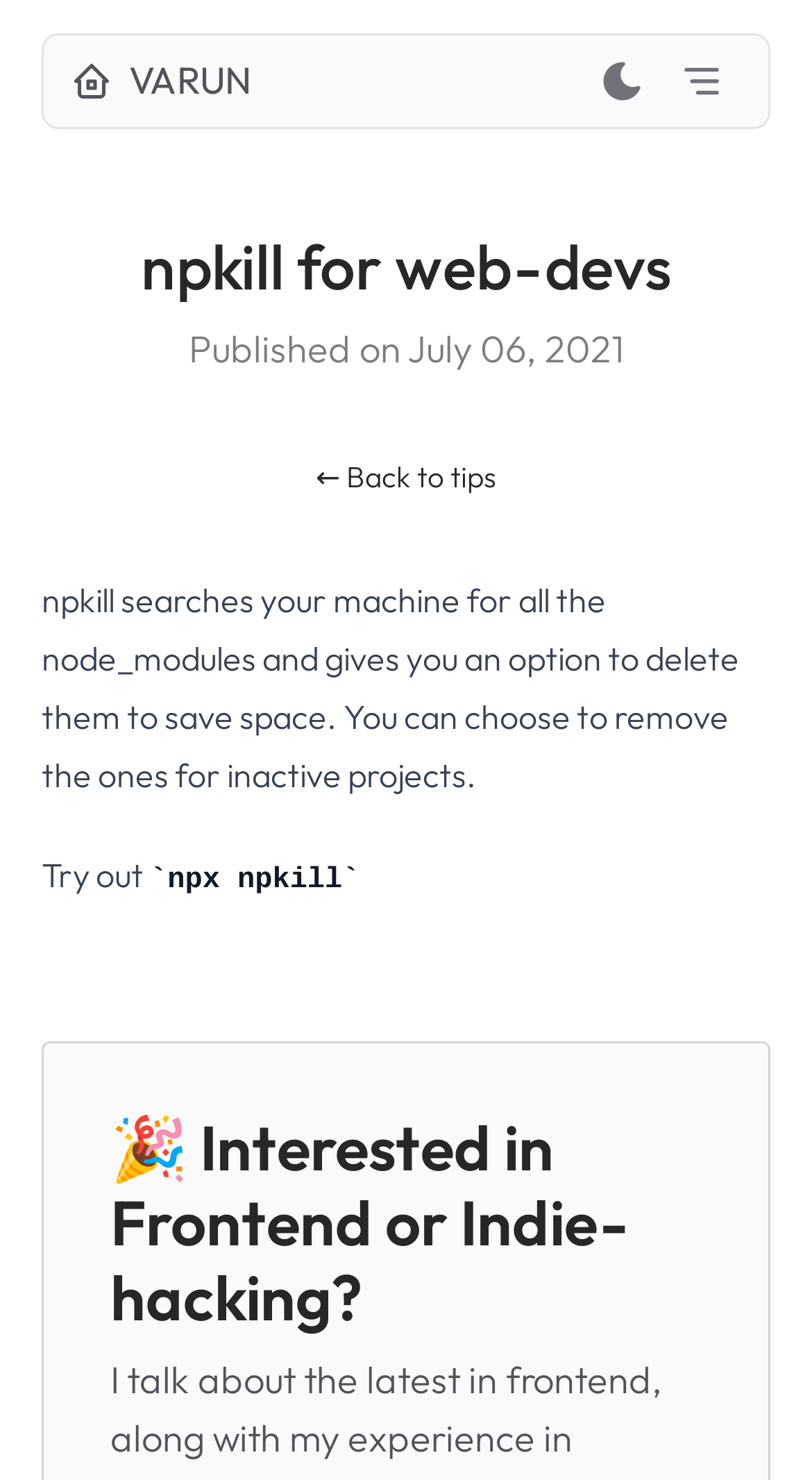What is the theme of the webpage?
Using the image, provide a detailed and thorough answer to the question.

The webpage appears to be related to web development, as it discusses a tool called npkill that is used to manage node_modules, which are commonly used in web development projects.